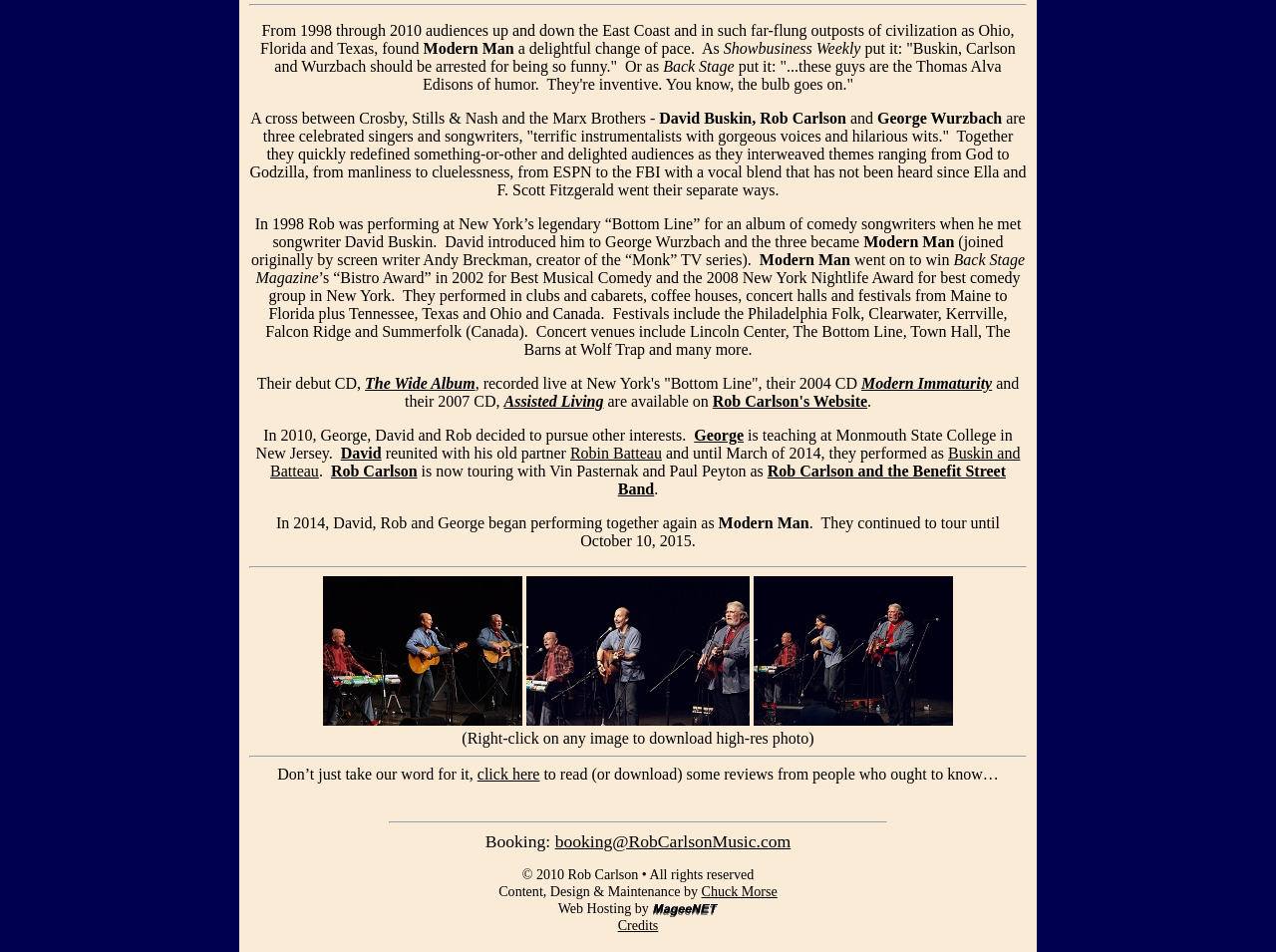Give a one-word or short phrase answer to the question: 
What is the name of the group?

Modern Man